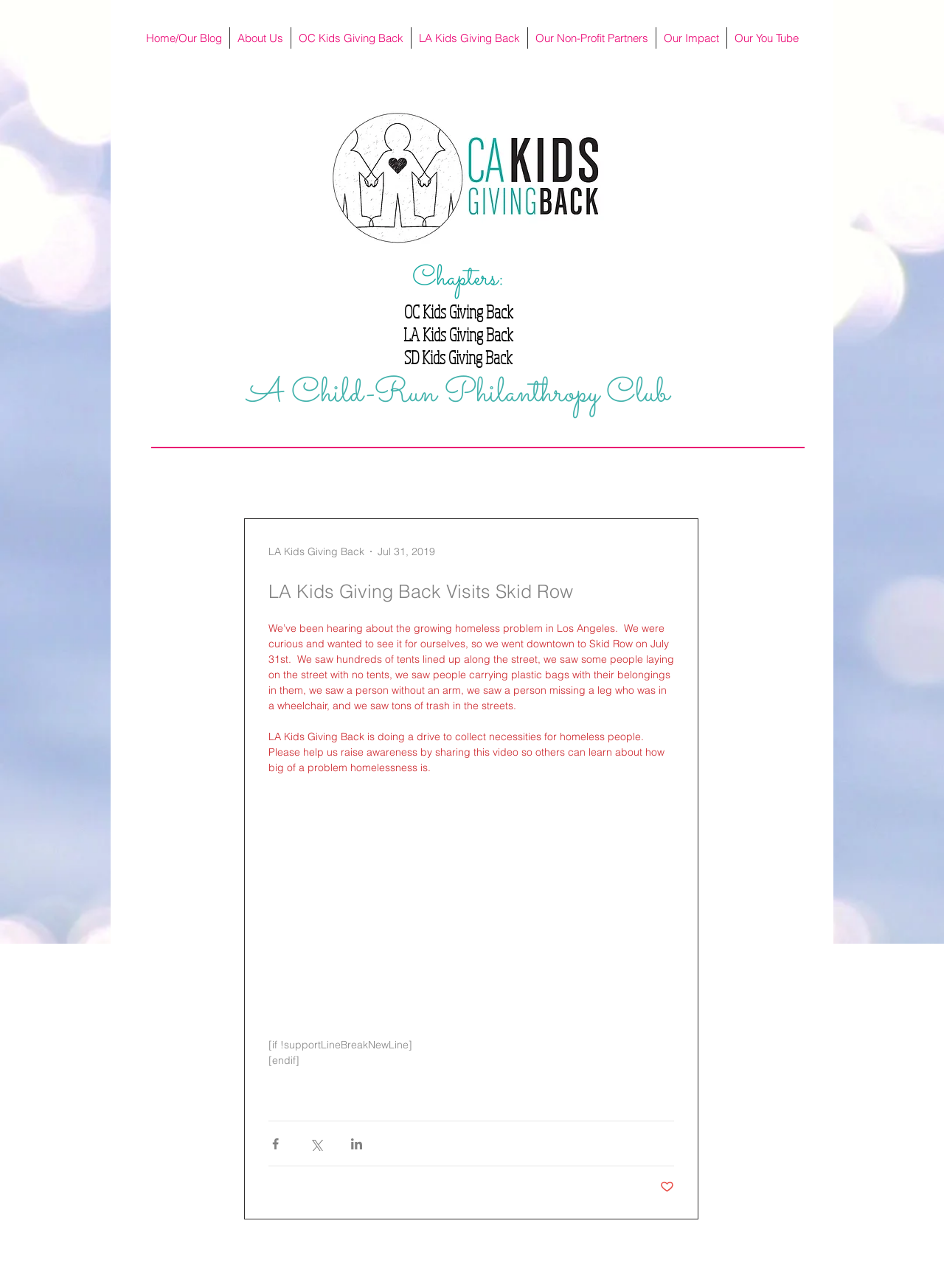Describe all visible elements and their arrangement on the webpage.

The webpage is about LA Kids Giving Back, a non-profit organization that focuses on helping the homeless. At the top of the page, there is a navigation menu with links to different sections of the website, including "Home", "About Us", "OC Kids Giving Back", "LA Kids Giving Back", "Our Non-Profit Partners", "Our Impact", and "Our YouTube".

Below the navigation menu, there are several headings that appear to be chapter titles, including "Chapters:", "OC Kids Giving Back", "LA Kids Giving Back", "SD Kids Giving Back", and "A Child-Run Philanthropy Club".

The main content of the page is an article about LA Kids Giving Back's visit to Skid Row, a notorious homeless area in Los Angeles. The article is divided into two sections. The first section has a heading "LA Kids Giving Back Visits Skid Row" and describes the organization's experience visiting Skid Row, where they saw hundreds of tents, people without homes, and tons of trash in the streets.

The second section of the article discusses LA Kids Giving Back's drive to collect necessities for homeless people and encourages readers to share a video to raise awareness about the issue of homelessness.

At the bottom of the article, there are social media buttons to share the content via Facebook, Twitter, and LinkedIn. There is also a button to like the post. Finally, at the very bottom of the page, there is a copyright notice that reads "© 2016 By Brooke Rowen".